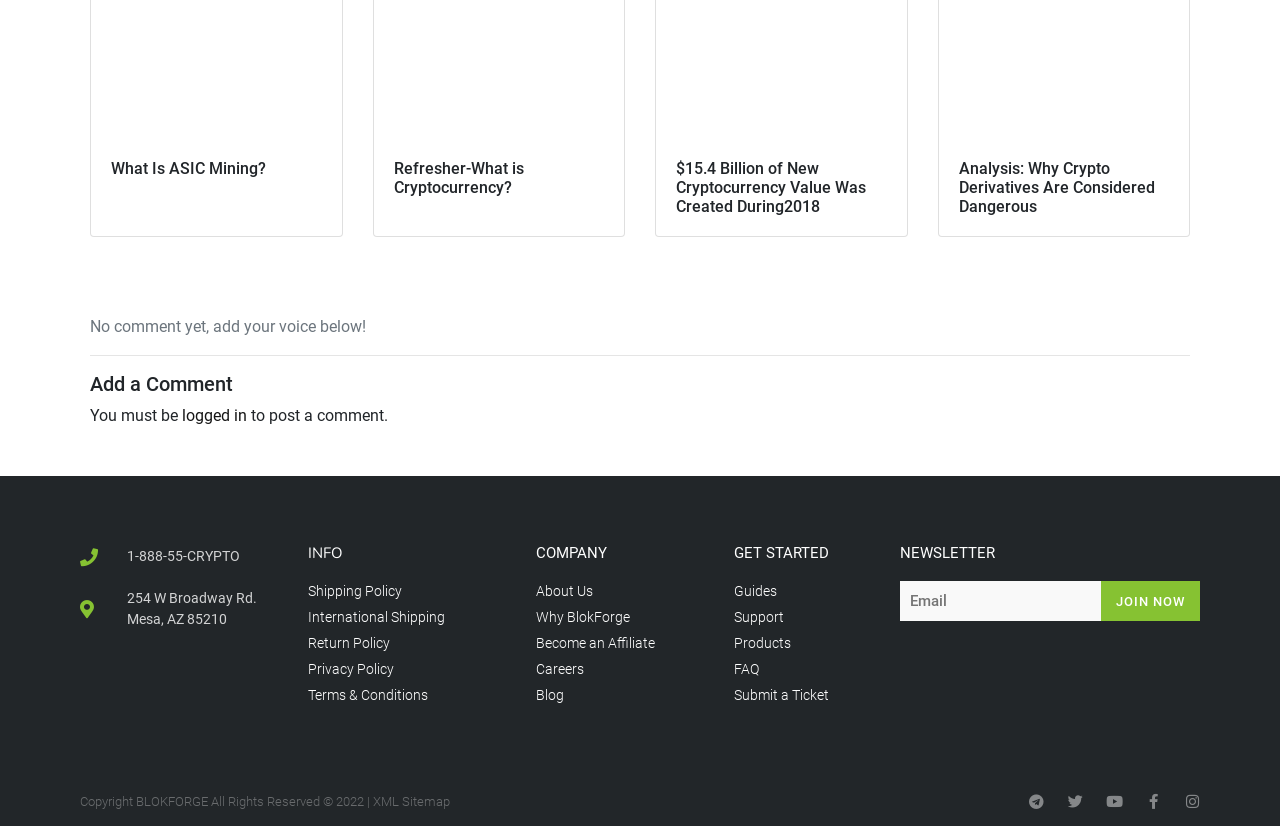Indicate the bounding box coordinates of the element that needs to be clicked to satisfy the following instruction: "View shipping policy". The coordinates should be four float numbers between 0 and 1, i.e., [left, top, right, bottom].

[0.241, 0.704, 0.403, 0.729]